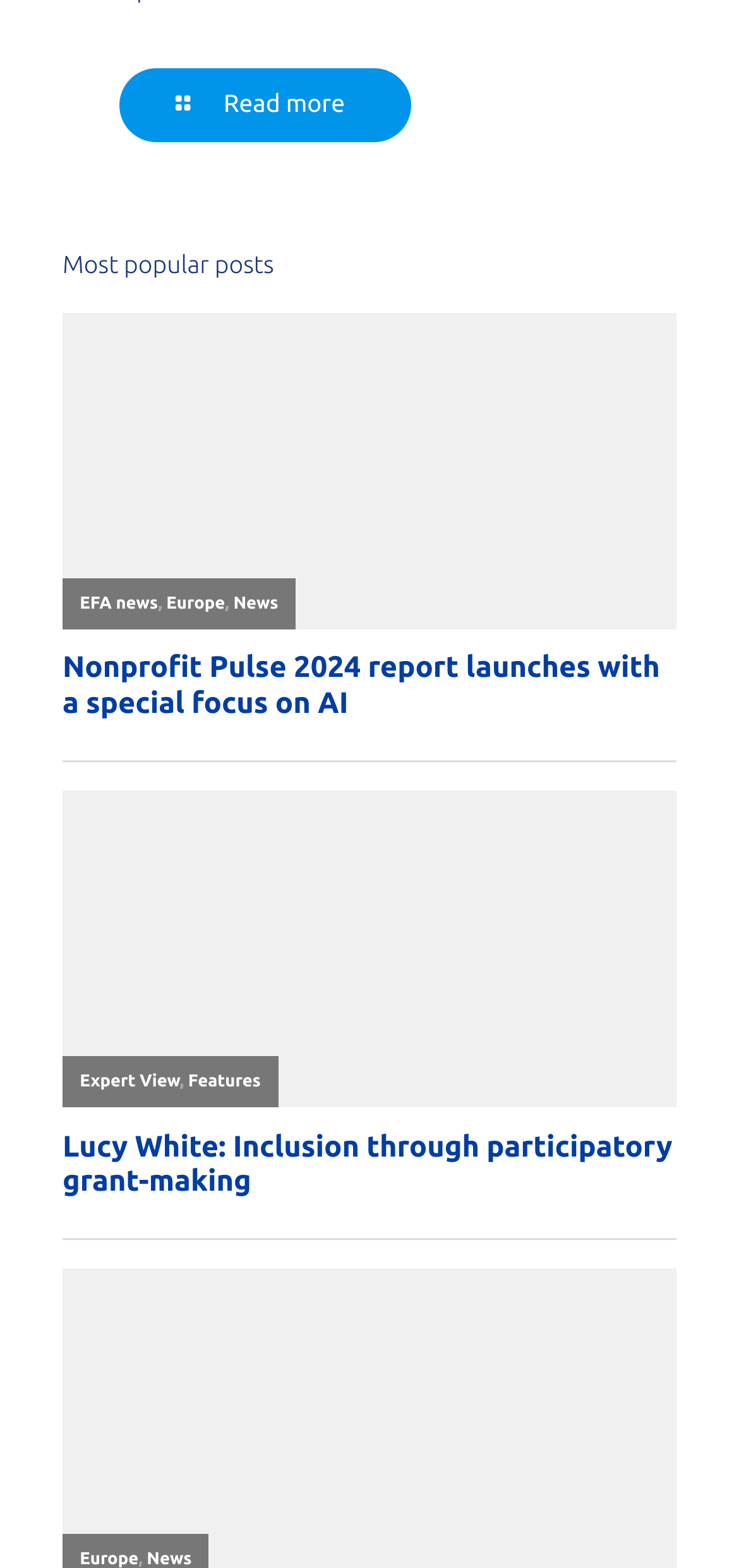Reply to the question with a single word or phrase:
How many links are there in the section 'Most popular posts'?

5